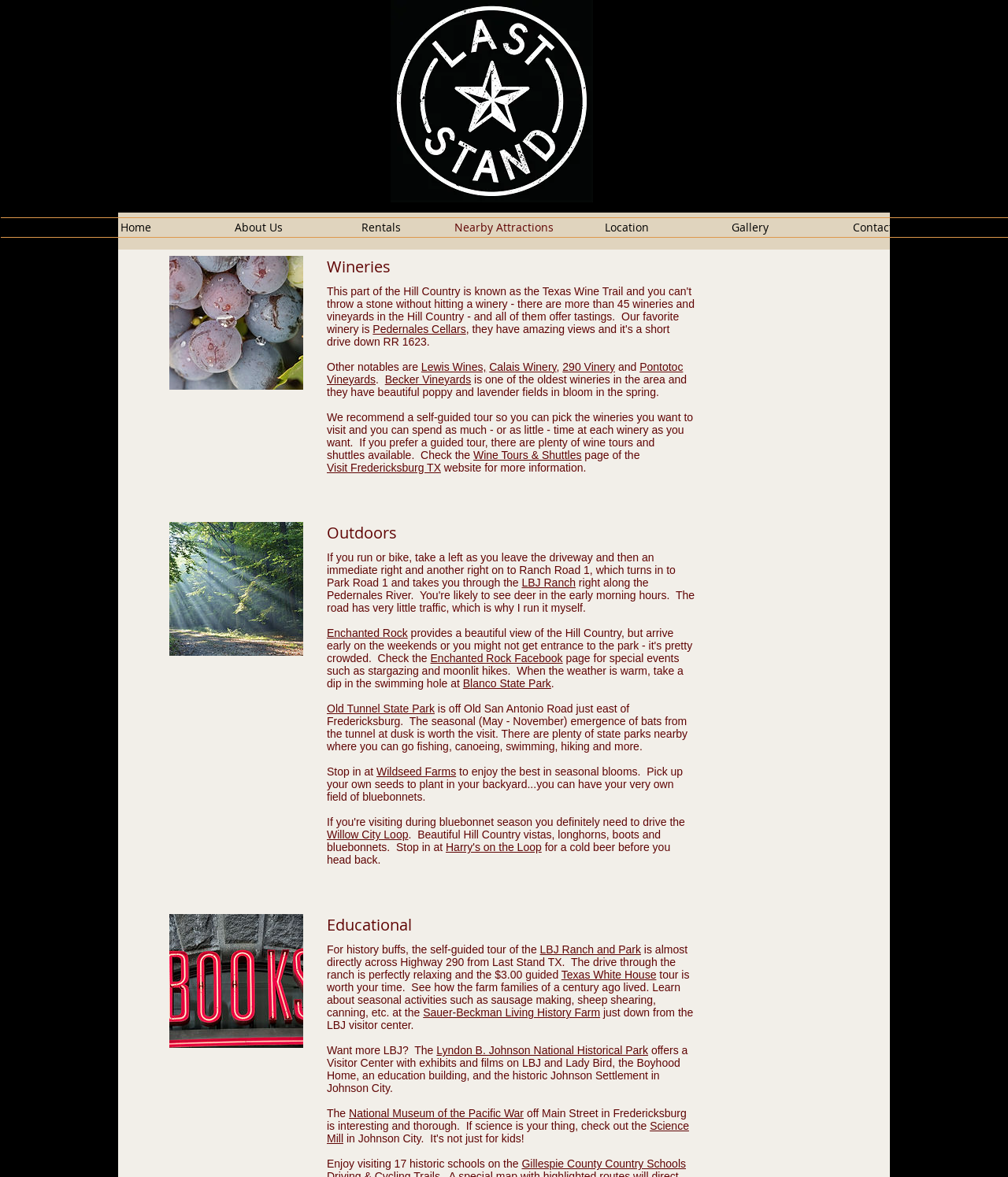What is the purpose of the Wine Tours & Shuttles page?
Could you answer the question with a detailed and thorough explanation?

The link to Wine Tours & Shuttles is mentioned in the context of planning a self-guided tour of wineries, suggesting that the page is intended to help users book guided wine tours or shuttle services to visit the wineries.